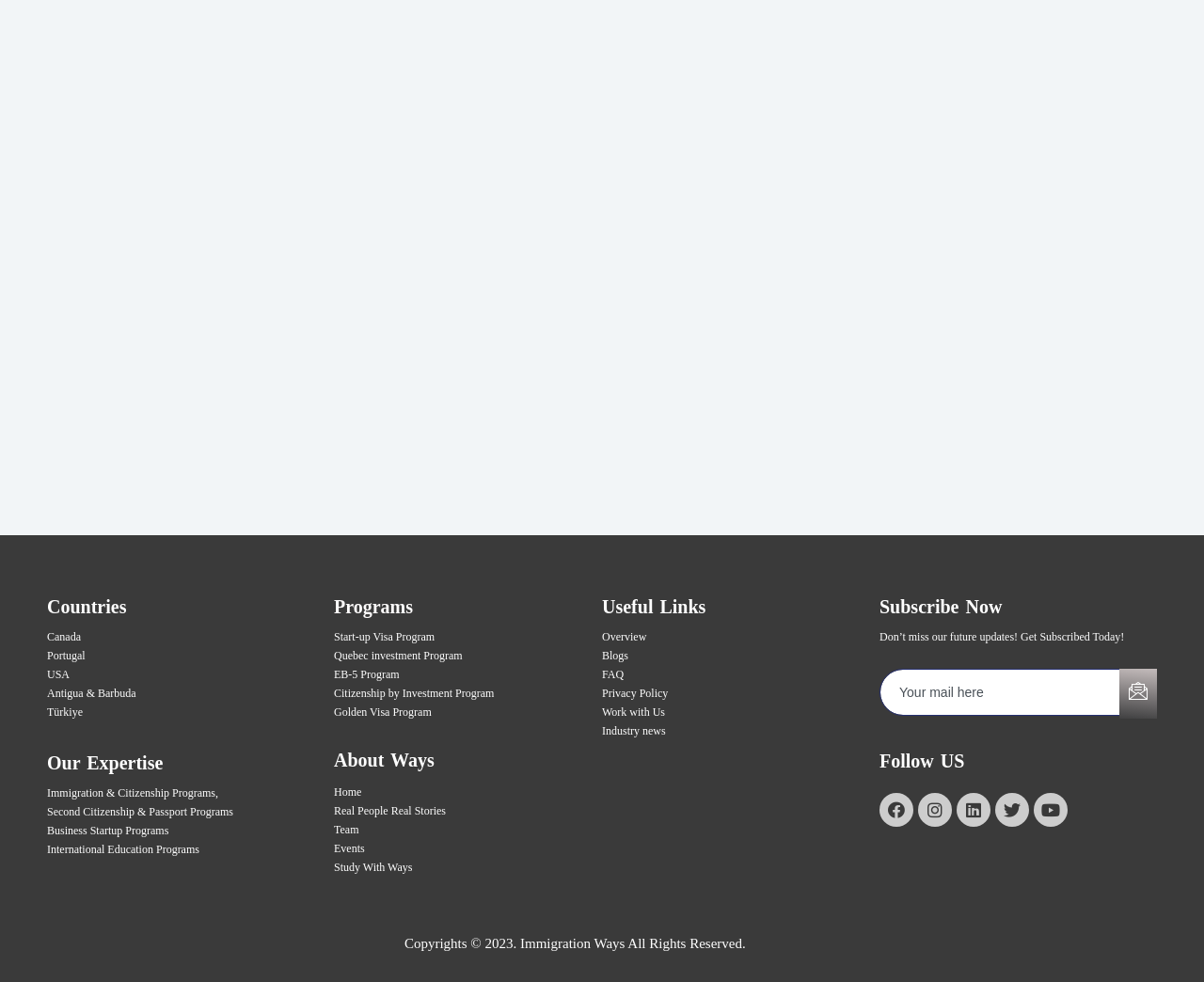What is the copyright year mentioned at the bottom of the webpage?
Based on the visual, give a brief answer using one word or a short phrase.

2023